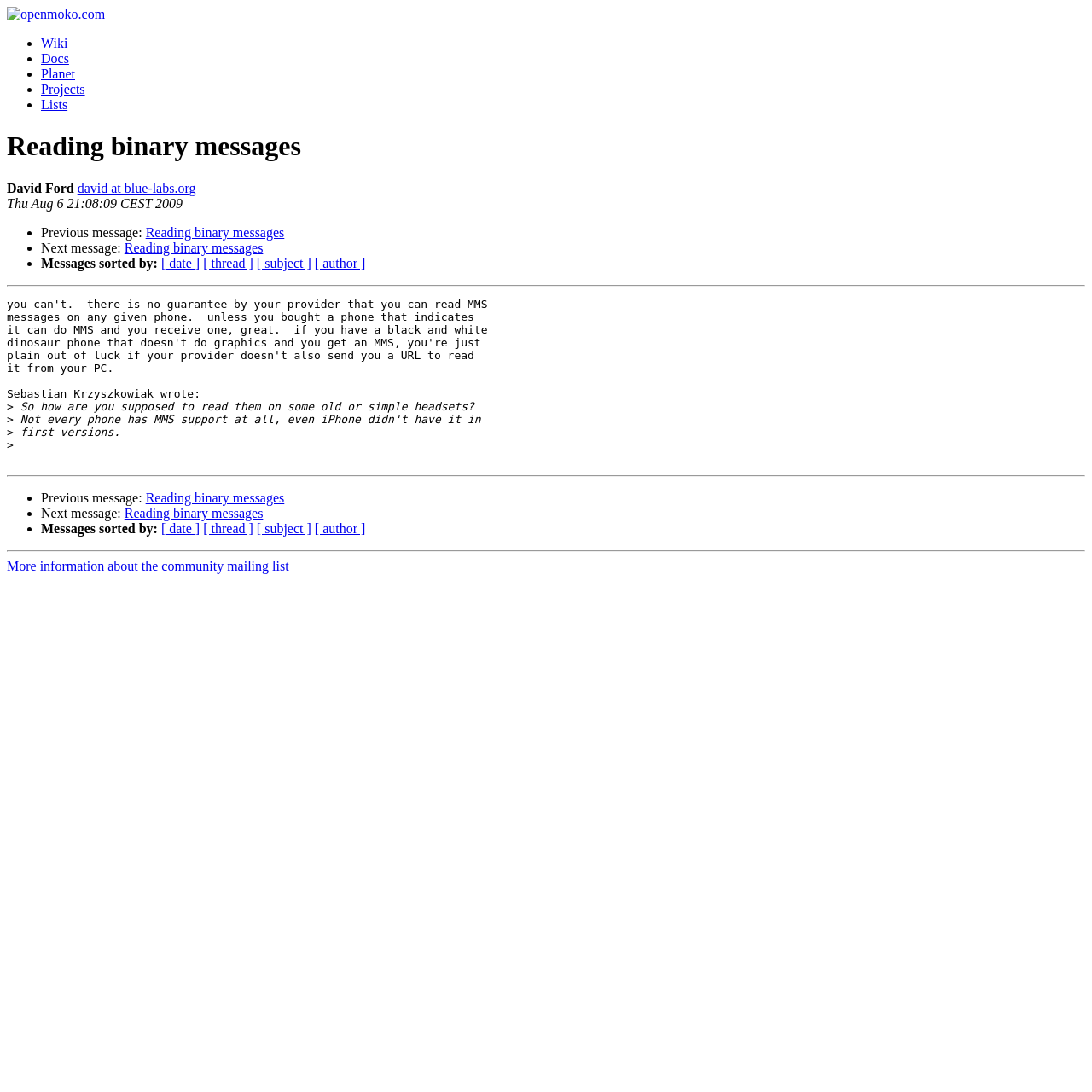Please provide the bounding box coordinates in the format (top-left x, top-left y, bottom-right x, bottom-right y). Remember, all values are floating point numbers between 0 and 1. What is the bounding box coordinate of the region described as: Reading binary messages

[0.114, 0.22, 0.241, 0.233]